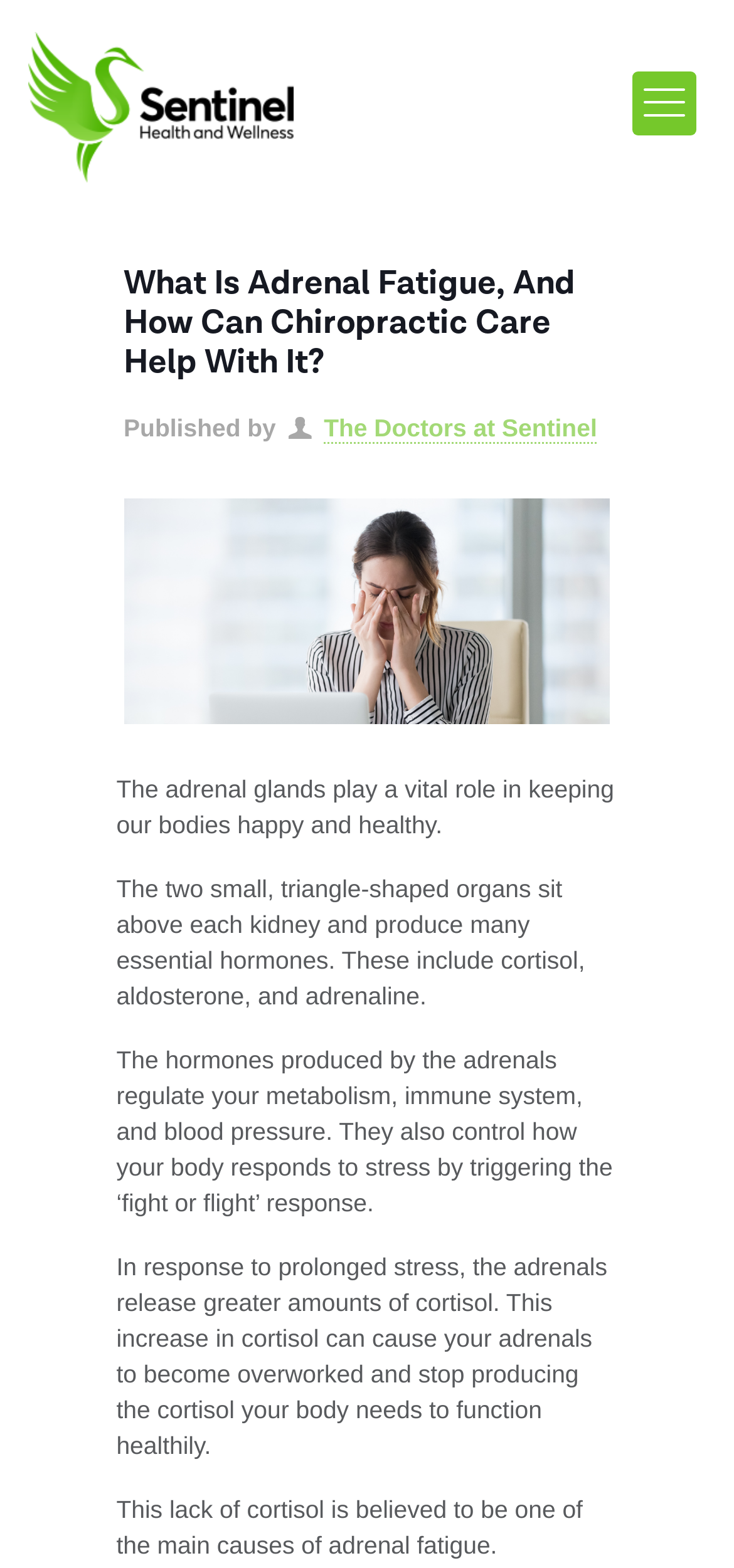Offer a detailed account of what is visible on the webpage.

The webpage is about Adrenal Fatigue and Chiropractic Care, with the title "Adrenal Fatigue And Chiropractic Care | Sentinel Health & Wellness" at the top. 

At the top left corner, there is a logo of Sentinel Health and Wellness, which is a link. On the opposite side, at the top right corner, there are two icons, one is a link with a hamburger menu symbol and the other is a link with a bell symbol.

Below the logo, there is a heading that reads "What Is Adrenal Fatigue, And How Can Chiropractic Care Help With It?" followed by the text "Published by" and a link to "The Doctors at Sentinel".

The main content of the webpage is a series of paragraphs that explain what adrenal fatigue is and how chiropractic care can help. The text starts by describing the role of adrenal glands in keeping the body healthy, and then explains how they produce essential hormones that regulate metabolism, immune system, and blood pressure. It also explains how prolonged stress can cause the adrenals to become overworked, leading to a lack of cortisol, which is believed to be one of the main causes of adrenal fatigue.

At the bottom right corner, there is another icon, which is a link with a share symbol.